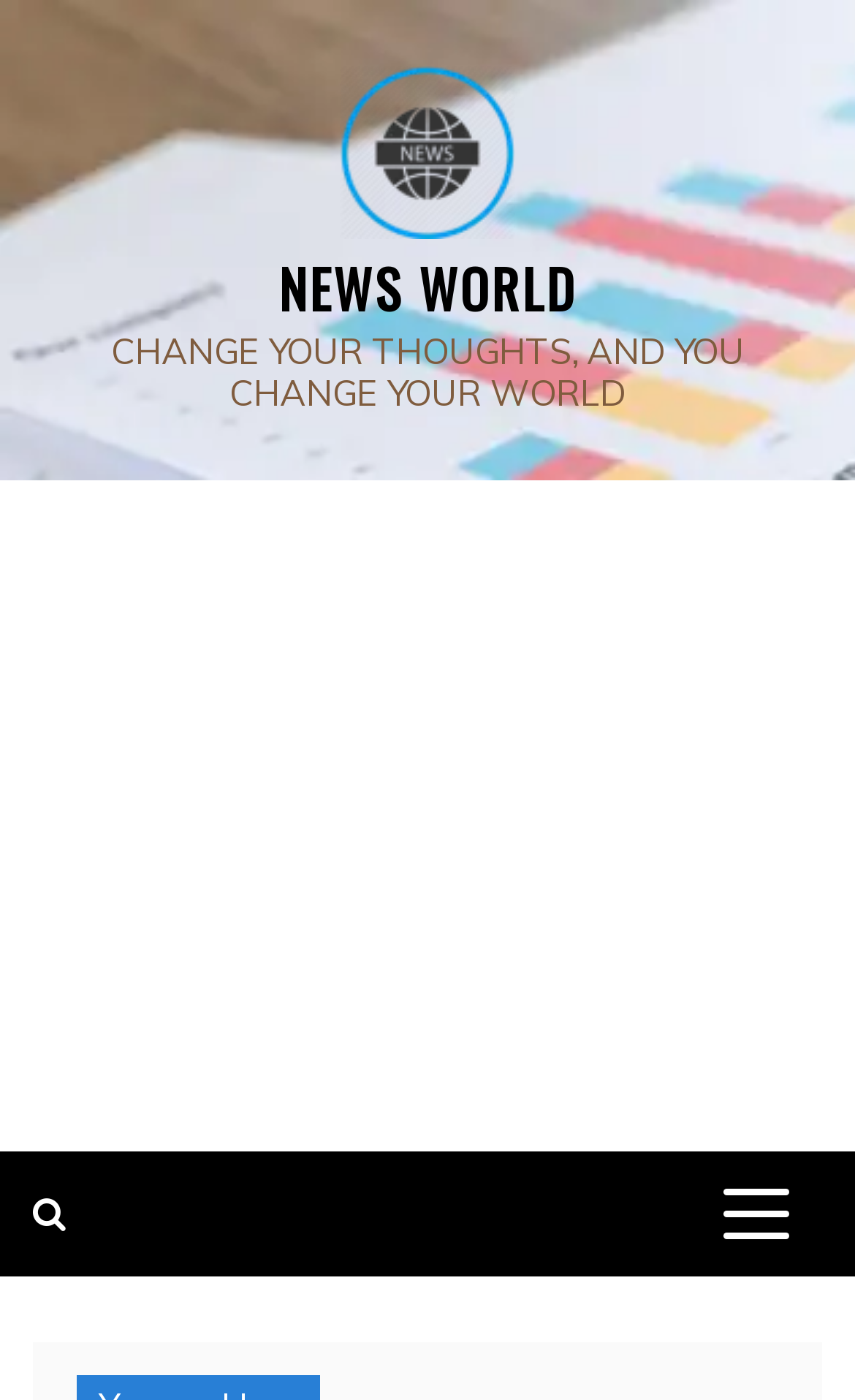Please provide a short answer using a single word or phrase for the question:
What is the quote displayed on the webpage?

CHANGE YOUR THOUGHTS, AND YOU CHANGE YOUR WORLD